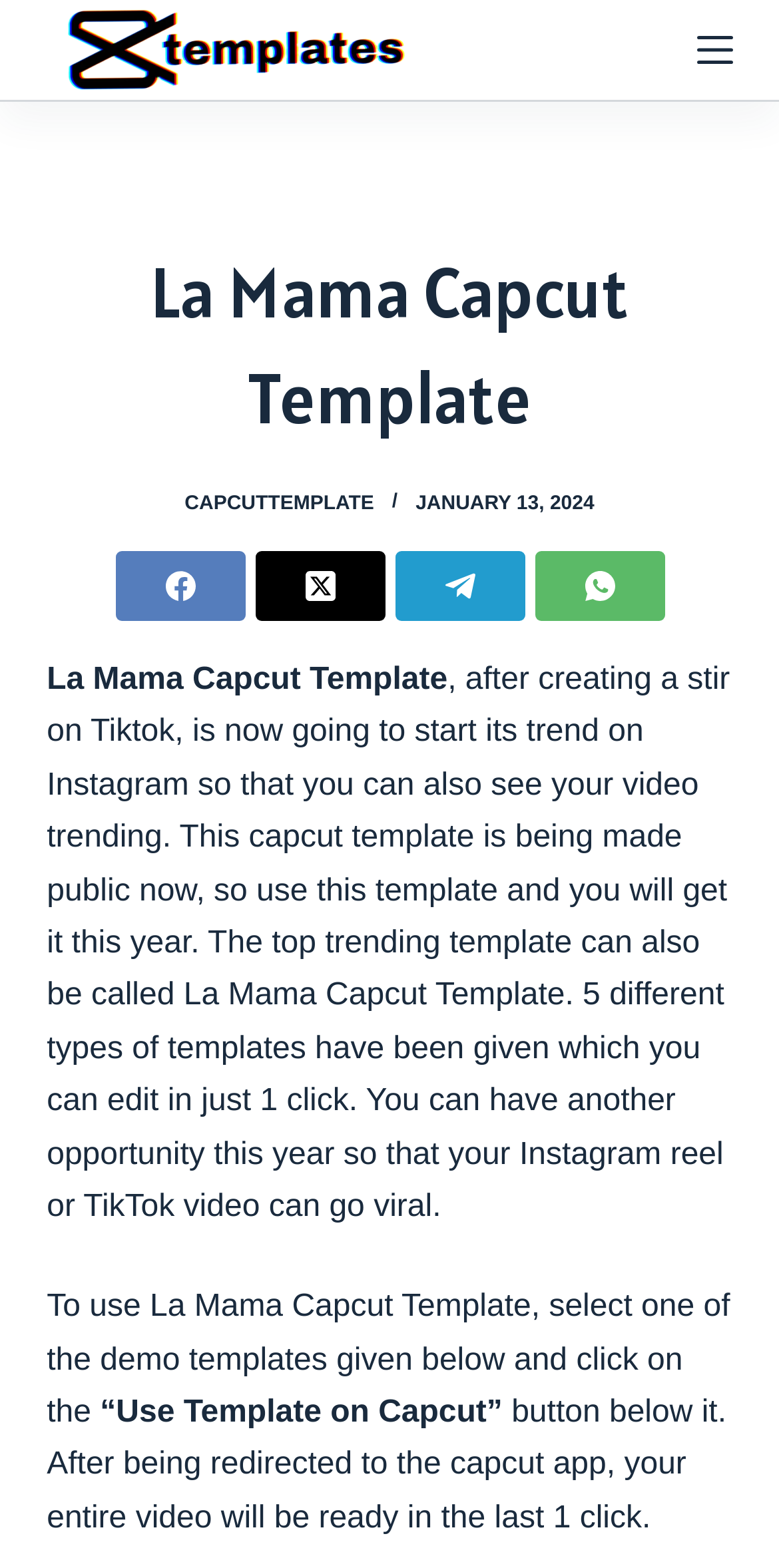Specify the bounding box coordinates (top-left x, top-left y, bottom-right x, bottom-right y) of the UI element in the screenshot that matches this description: Skip to content

[0.0, 0.0, 0.103, 0.025]